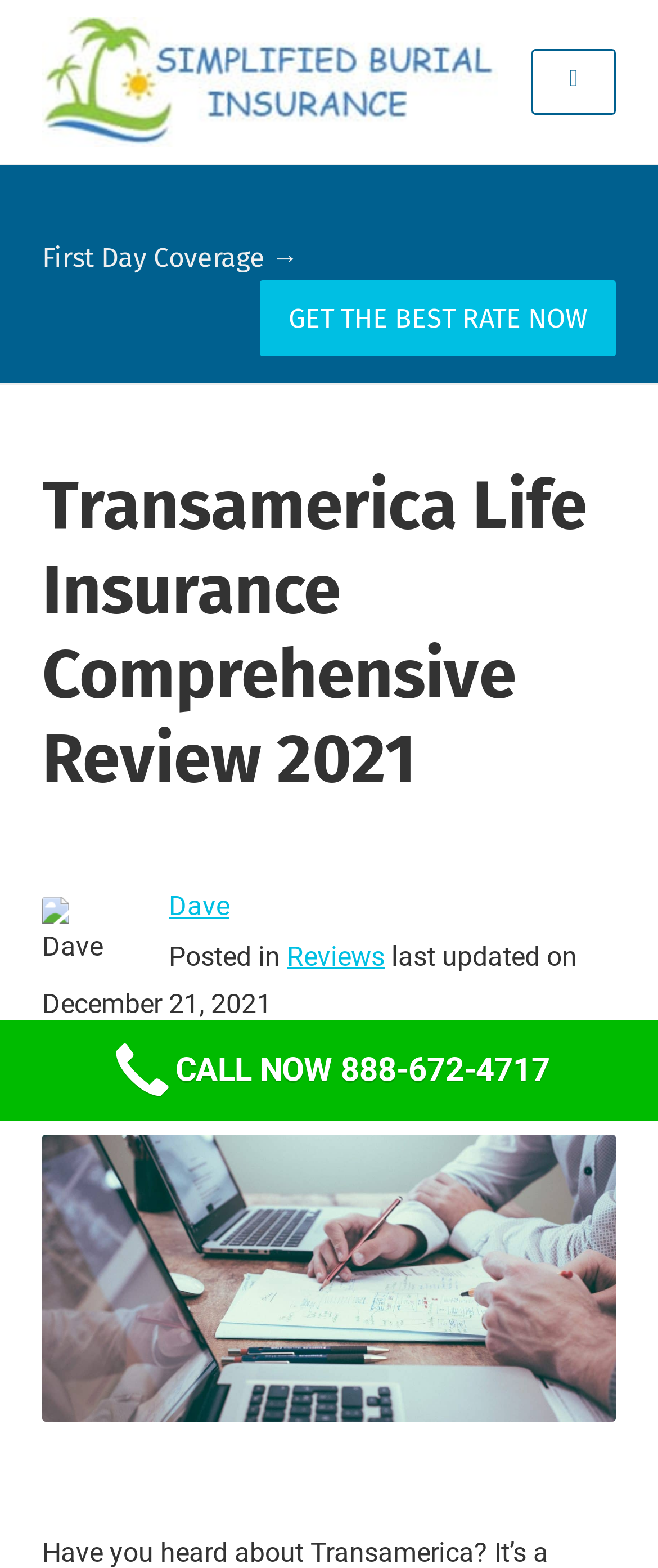Locate the bounding box of the UI element described by: "First Day Coverage →" in the given webpage screenshot.

[0.064, 0.153, 0.454, 0.176]